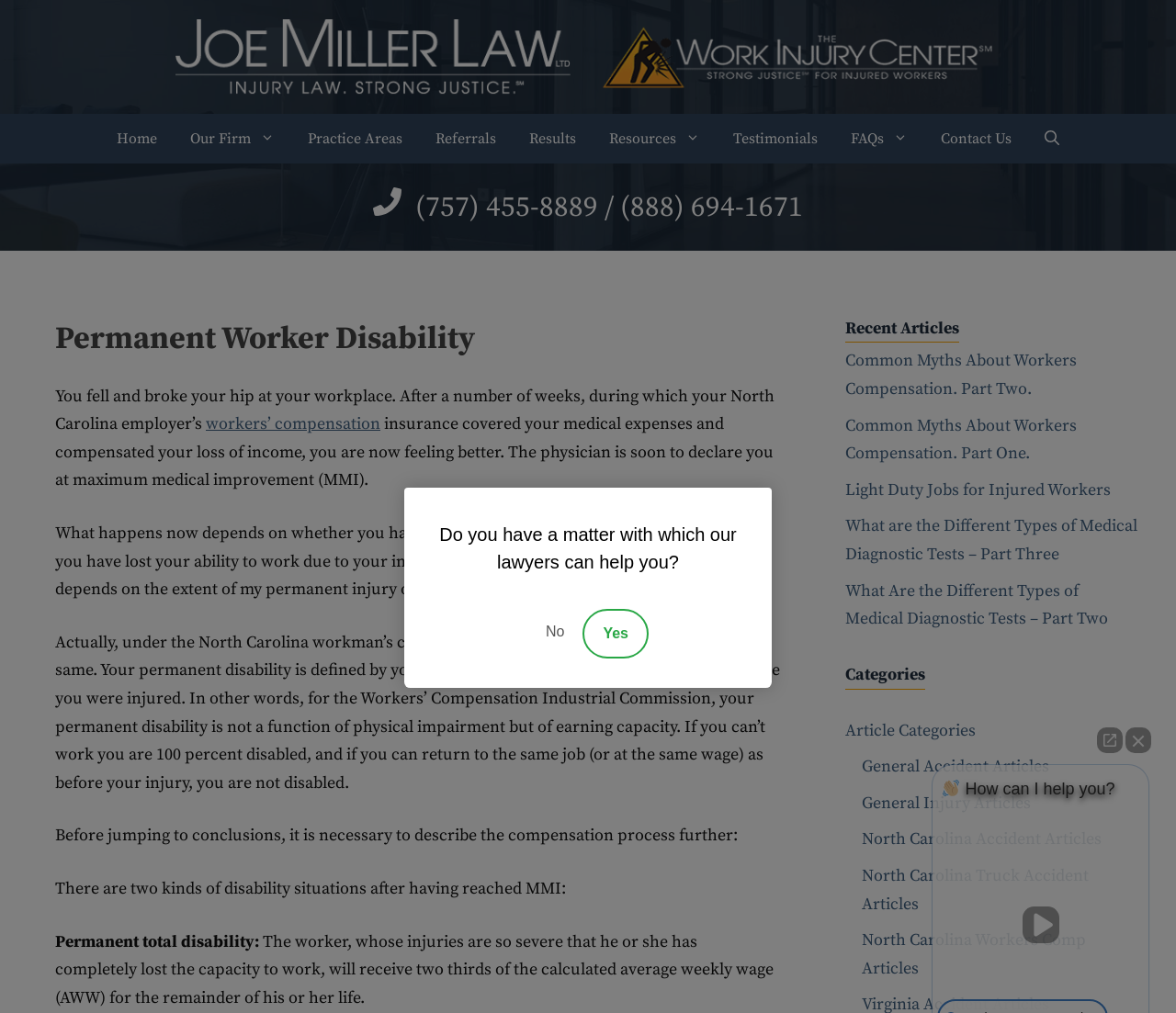Pinpoint the bounding box coordinates of the element that must be clicked to accomplish the following instruction: "Go to the top of the page". The coordinates should be in the format of four float numbers between 0 and 1, i.e., [left, top, right, bottom].

None